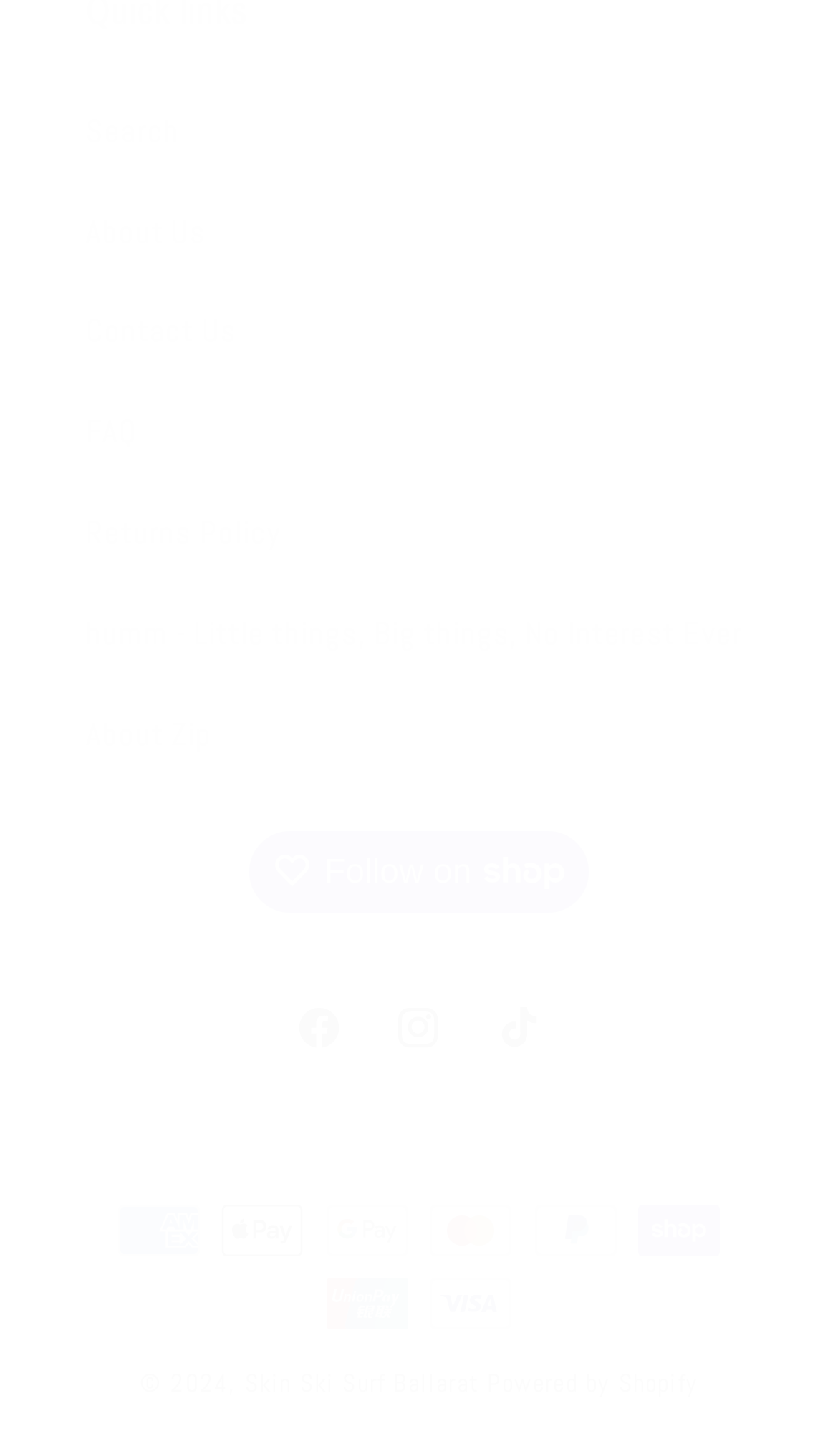What is the last payment method listed?
Please provide a single word or phrase as your answer based on the screenshot.

Union Pay